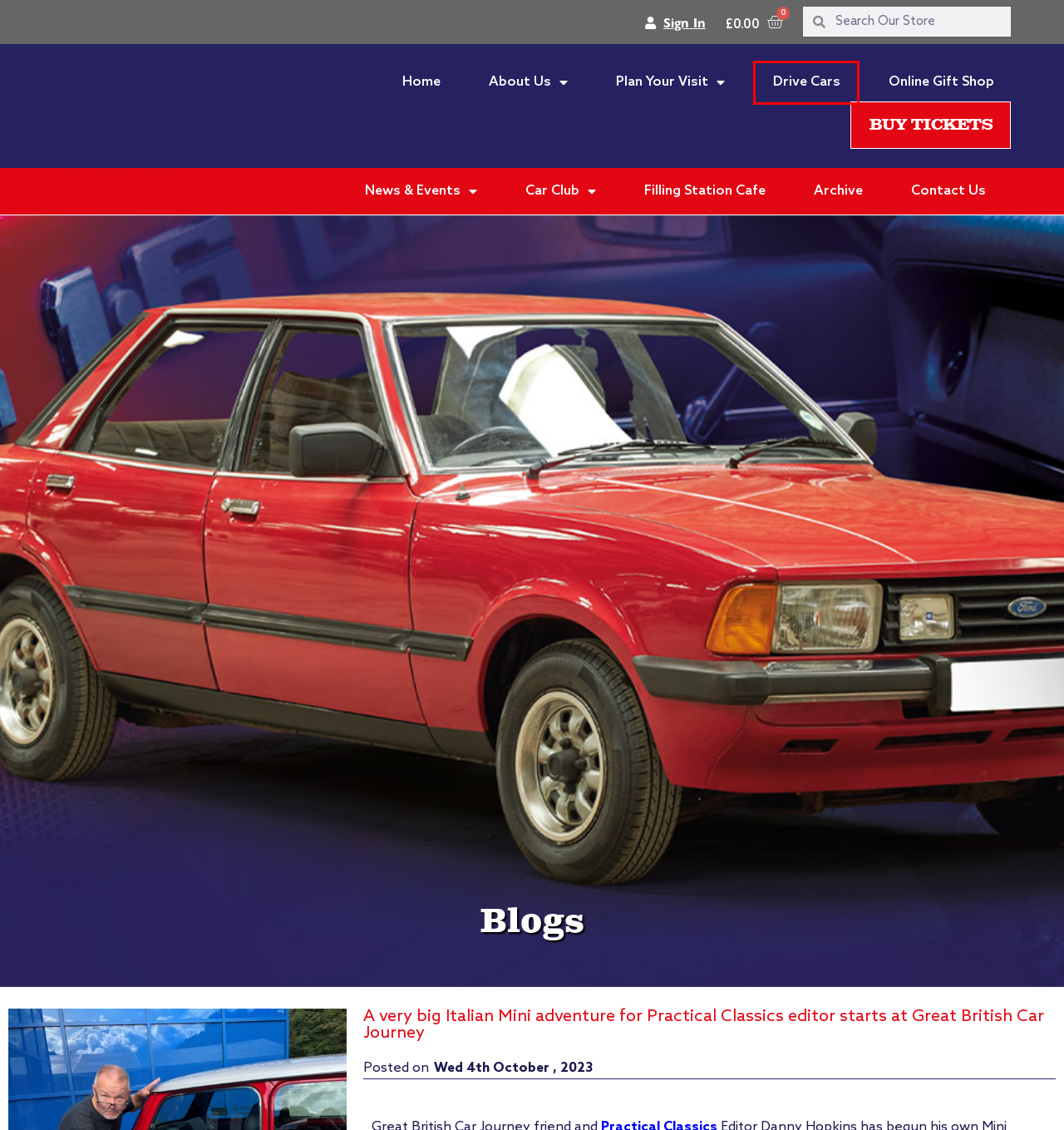Given a webpage screenshot featuring a red rectangle around a UI element, please determine the best description for the new webpage that appears after the element within the bounding box is clicked. The options are:
A. Home - Derwent Valley Mills
B. Filling Station Cafe - Great British Car Journey
C. Plan Your Visit
D. Drive Dads Car - Great British Car Journey
E. Great British Car Archive - Great British Car Journey
F. Buy Merchandise - Great British Car Journey
G. Great British Car Journey | A tour through British motoring history
H. Magazine | Practical Classics

D